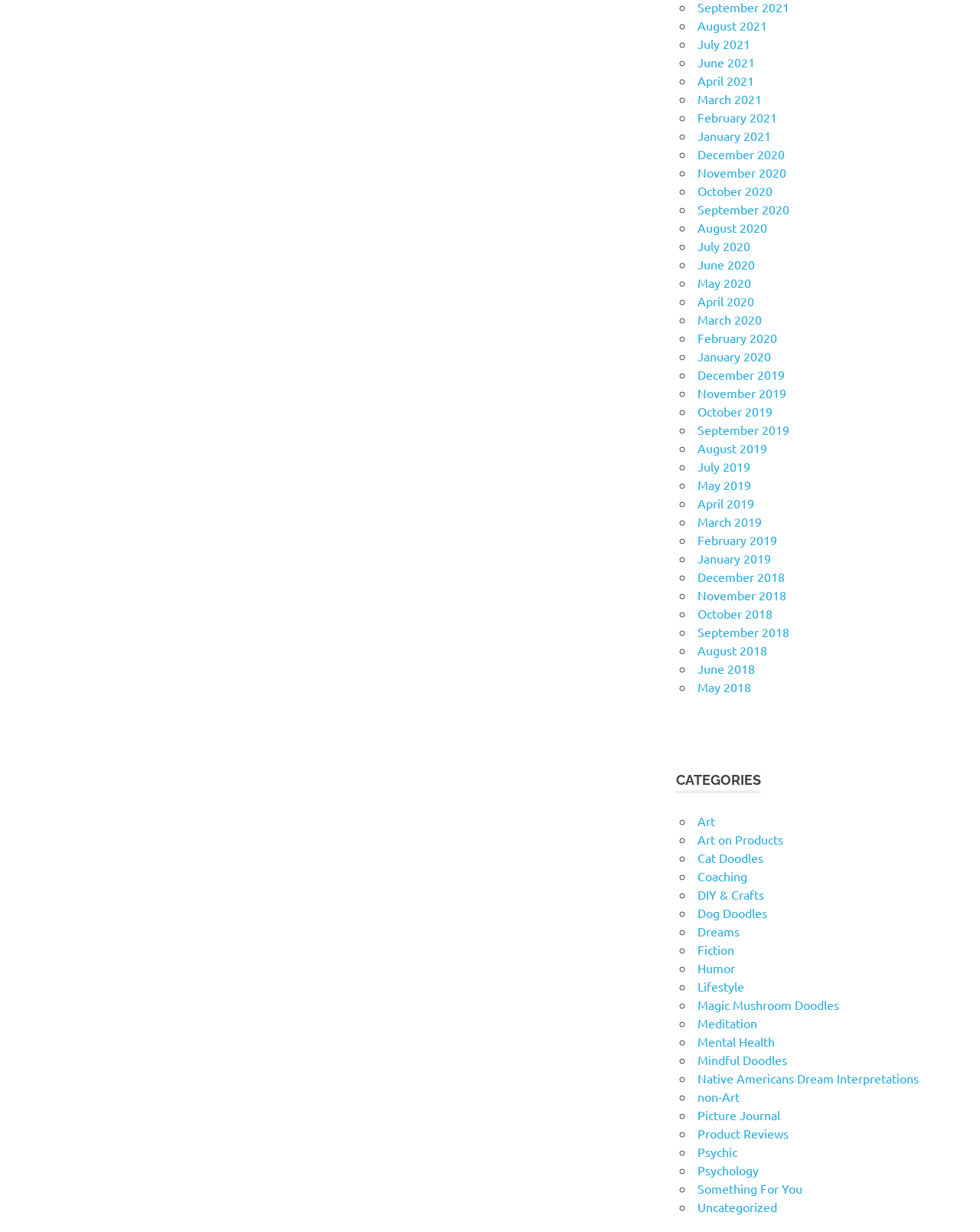Extract the bounding box coordinates for the HTML element that matches this description: "Native Americans Dream Interpretations". The coordinates should be four float numbers between 0 and 1, i.e., [left, top, right, bottom].

[0.712, 0.869, 0.938, 0.882]